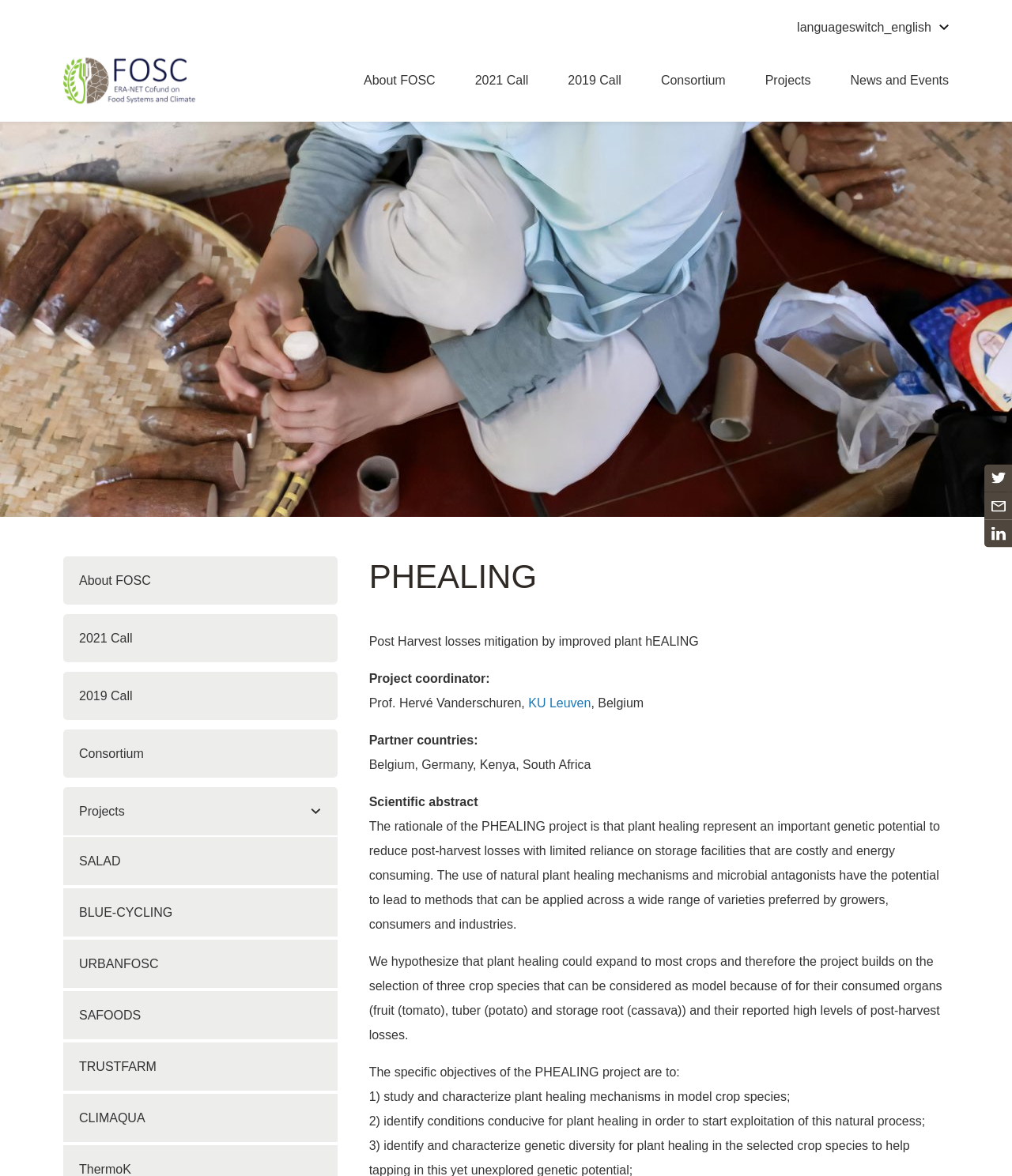Observe the image and answer the following question in detail: How many links are there in the footer section?

From the webpage, we can see that there are five links in the footer section, which are 'Twitter', 'Email', 'Linkedin', 'About FOSC', and 'News and Events'. These links are located at the bottom of the webpage.